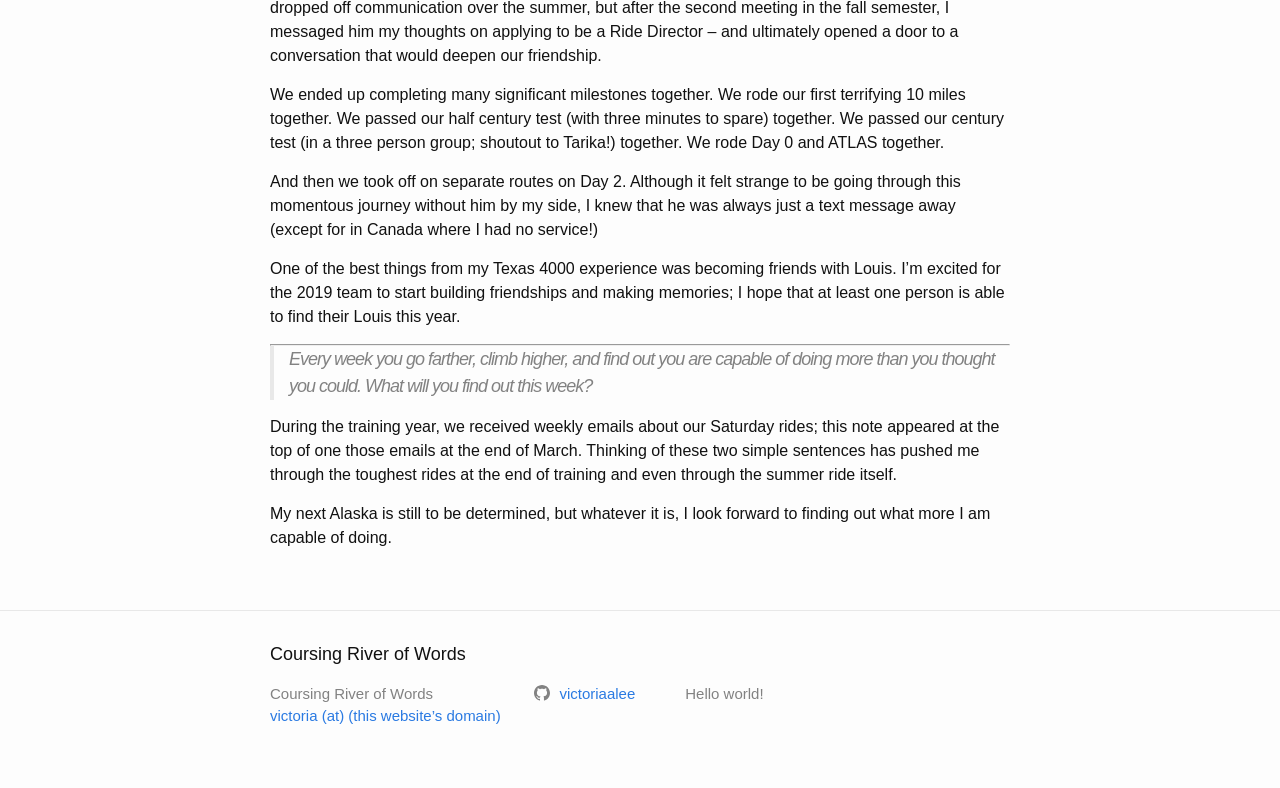What is the purpose of the weekly emails mentioned in the text?
Using the visual information from the image, give a one-word or short-phrase answer.

Saturday ride updates